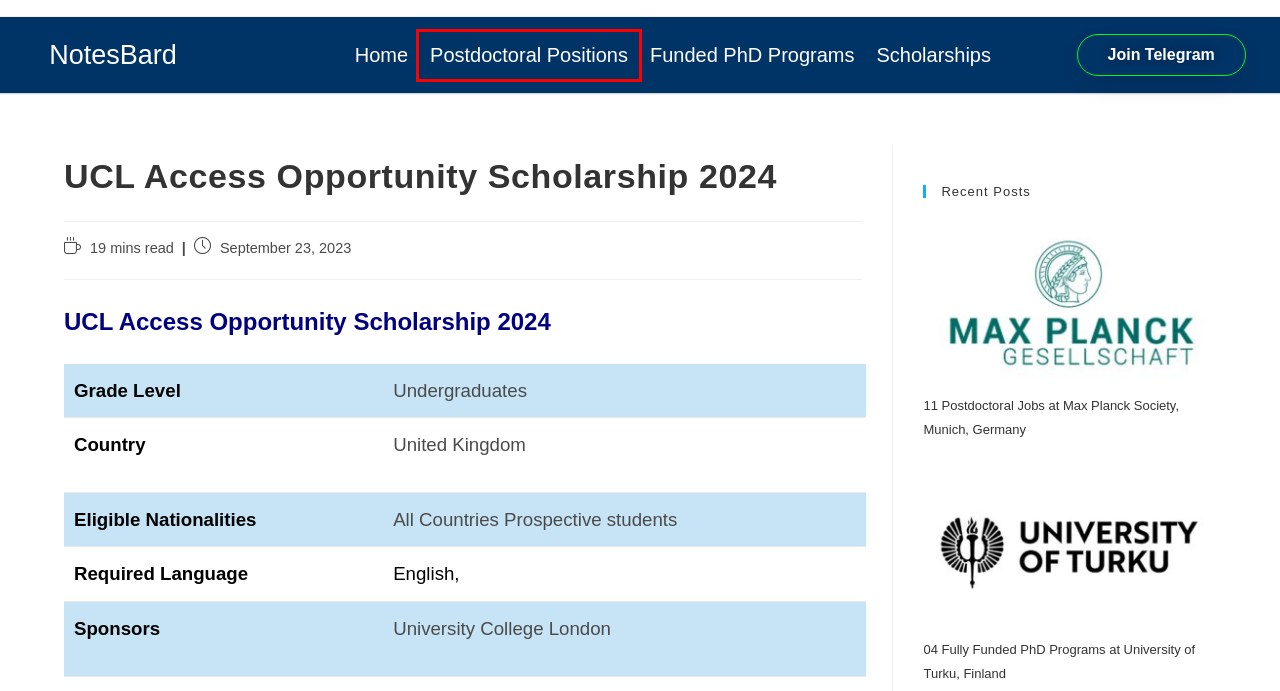A screenshot of a webpage is given with a red bounding box around a UI element. Choose the description that best matches the new webpage shown after clicking the element within the red bounding box. Here are the candidates:
A. 11 Postdoctoral Jobs at Max Planck Society, Munich, Germany
B. 12 Fully Funded PhD Programs at Wageningen University & Research, Netherlands
C. NotesBard is a Free Scholarships Search Portal for Students
D. 04 Fully Funded PhD Programs at University of Turku, Finland
E. Find Postdoctoral Fellowships In All Research Area I NotesBard
F. Find Fully Funded PhD Programs In All Research Area I NotesBard
G. Find PhD, Postdoc, Scholarships, Opportunities I NotesBard
H. 06 Fully Funded PhD Programs at University of Gothenburg, Gothenburg, Sweden

E